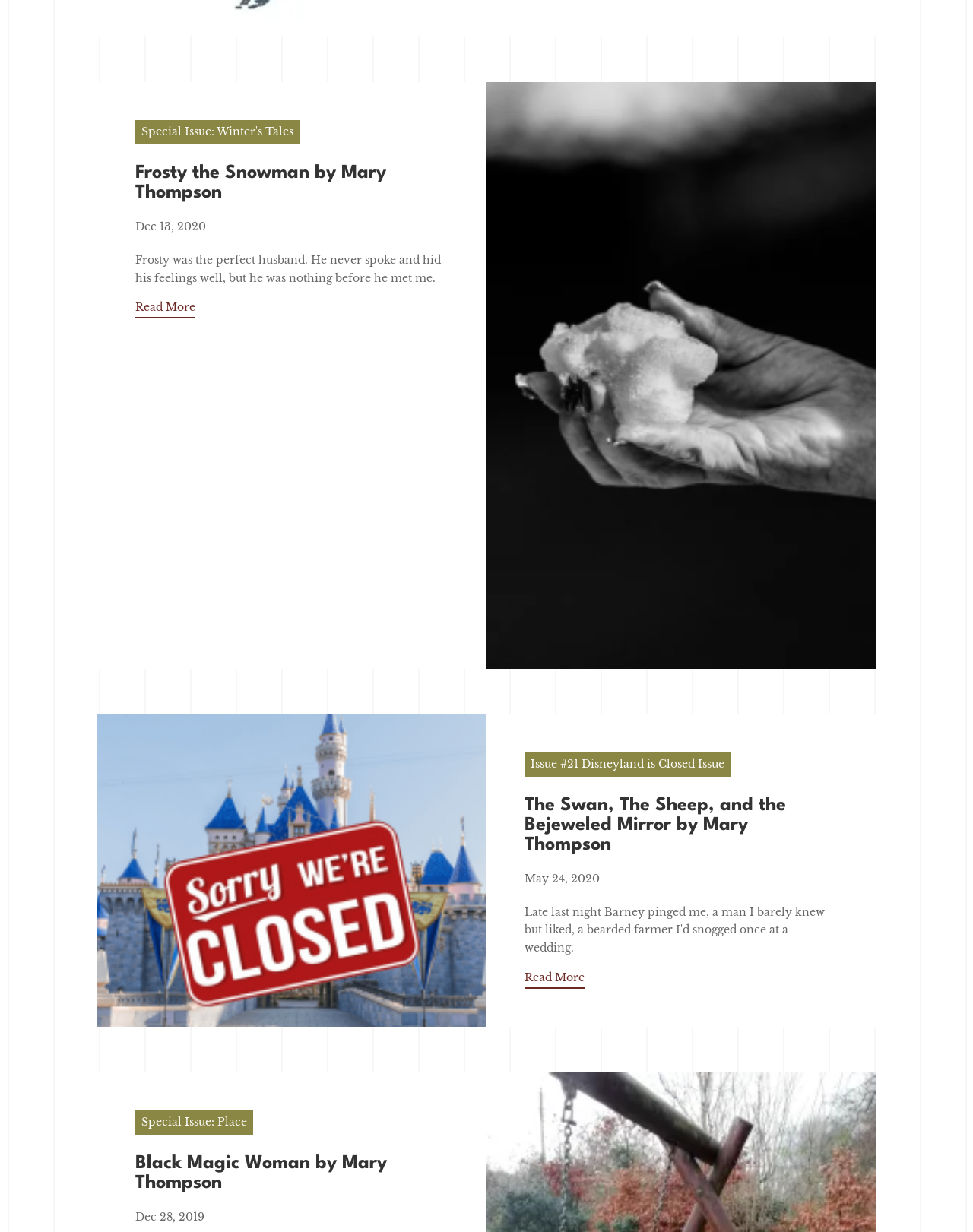What is the date of the second article? Please answer the question using a single word or phrase based on the image.

May 24, 2020